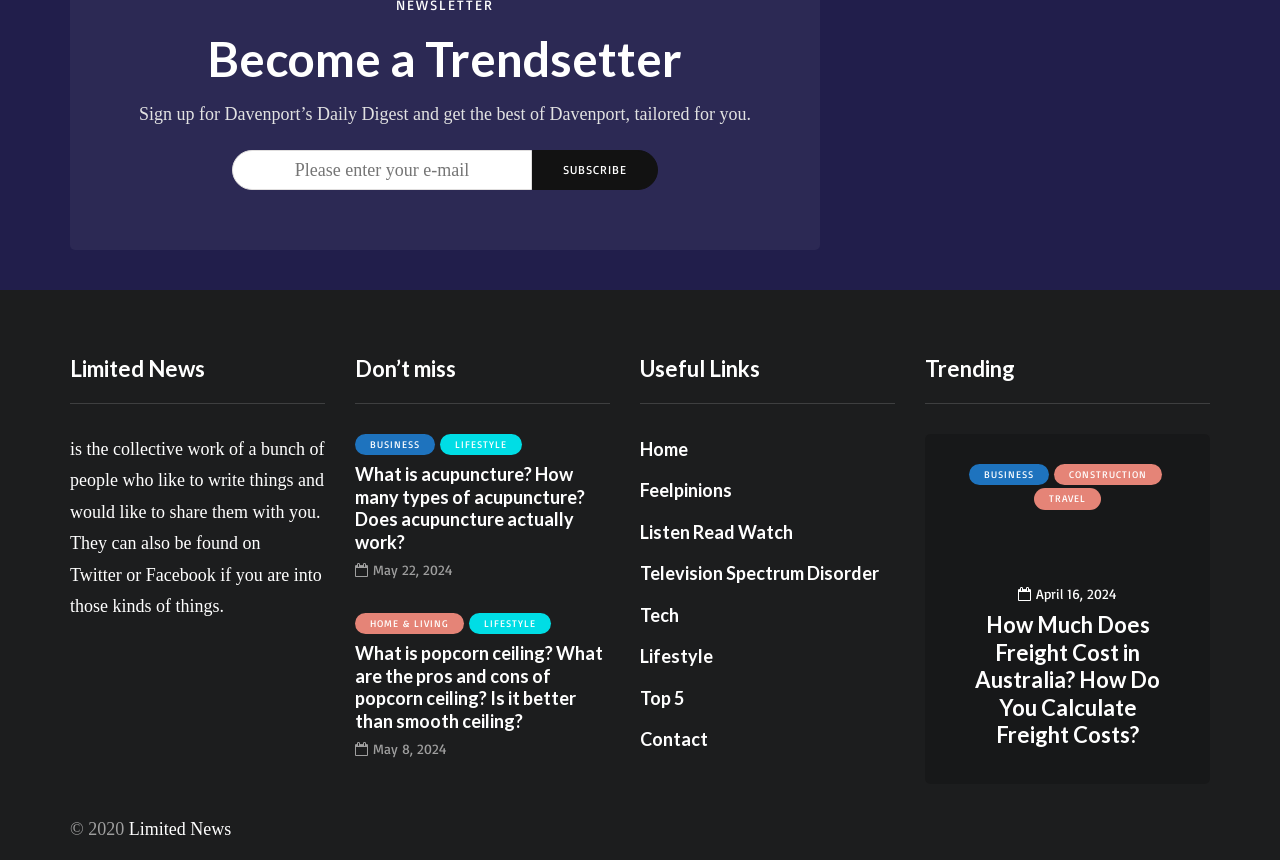Extract the bounding box of the UI element described as: "Top 5".

[0.5, 0.798, 0.534, 0.824]